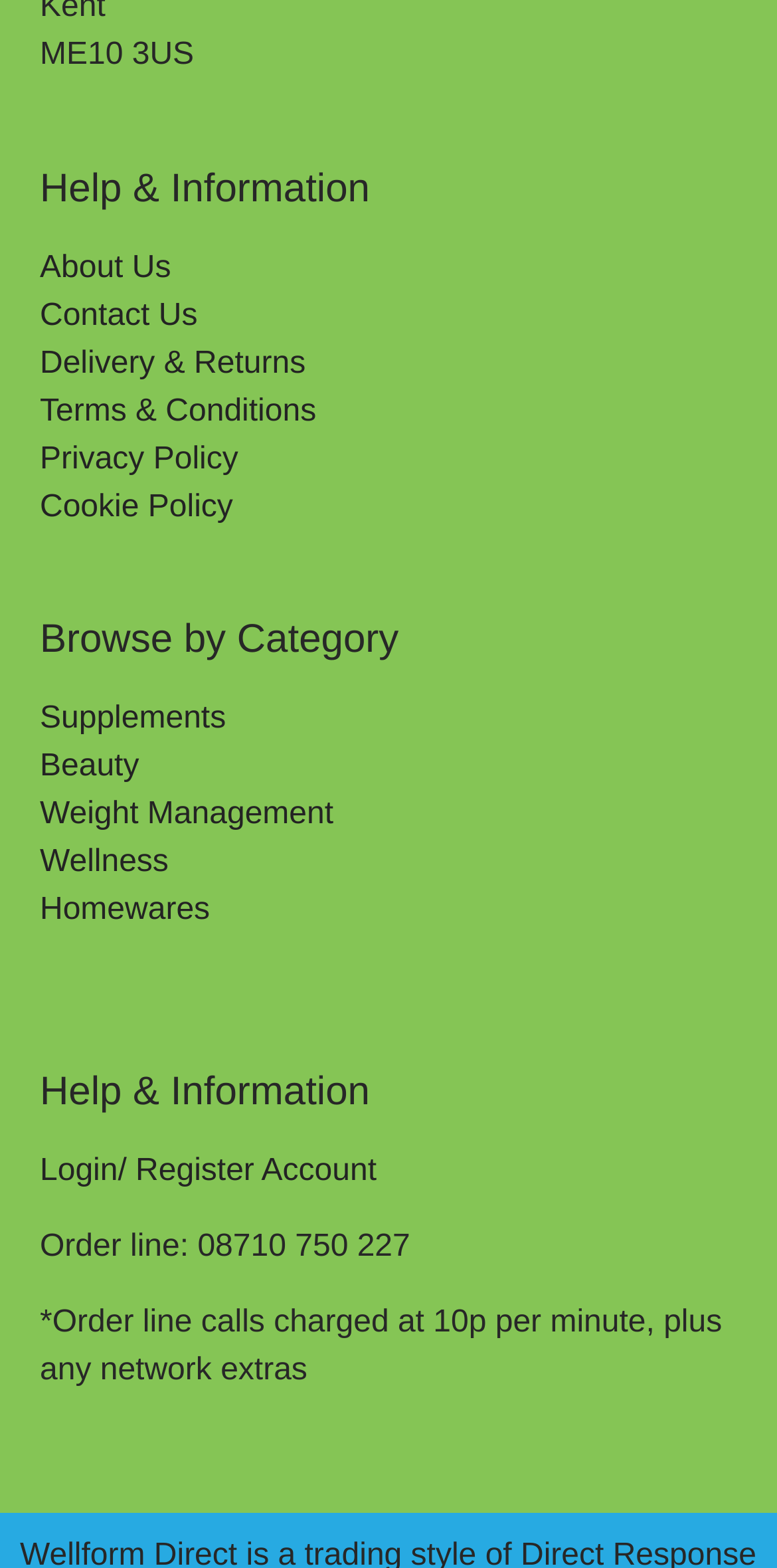Identify the bounding box of the UI element that matches this description: "Homewares".

[0.051, 0.57, 0.27, 0.591]